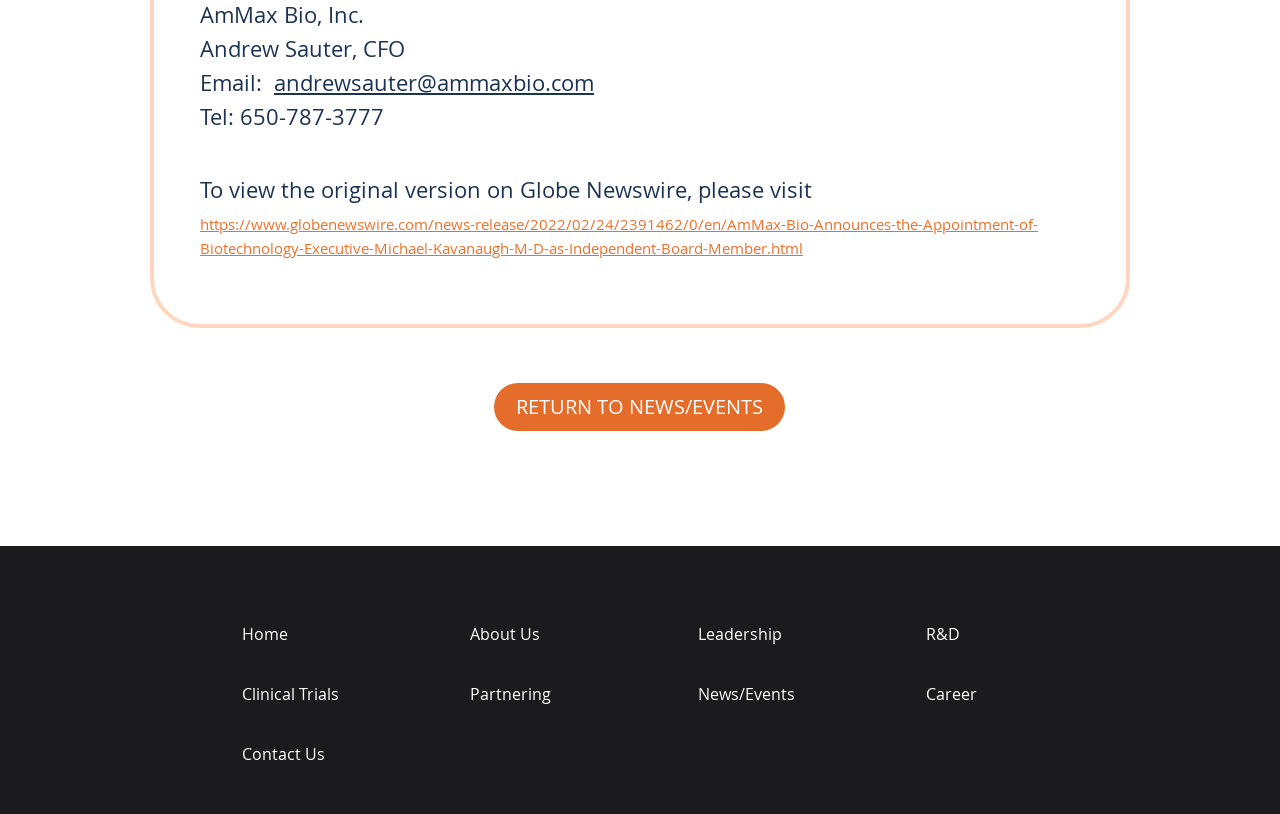What are the main navigation links?
Provide a detailed and well-explained answer to the question.

The main navigation links can be found at the bottom of the webpage, which include links to 'Home', 'Clinical Trials', 'About Us', 'Partnering', 'Leadership', 'News/Events', 'R&D', and 'Career'.